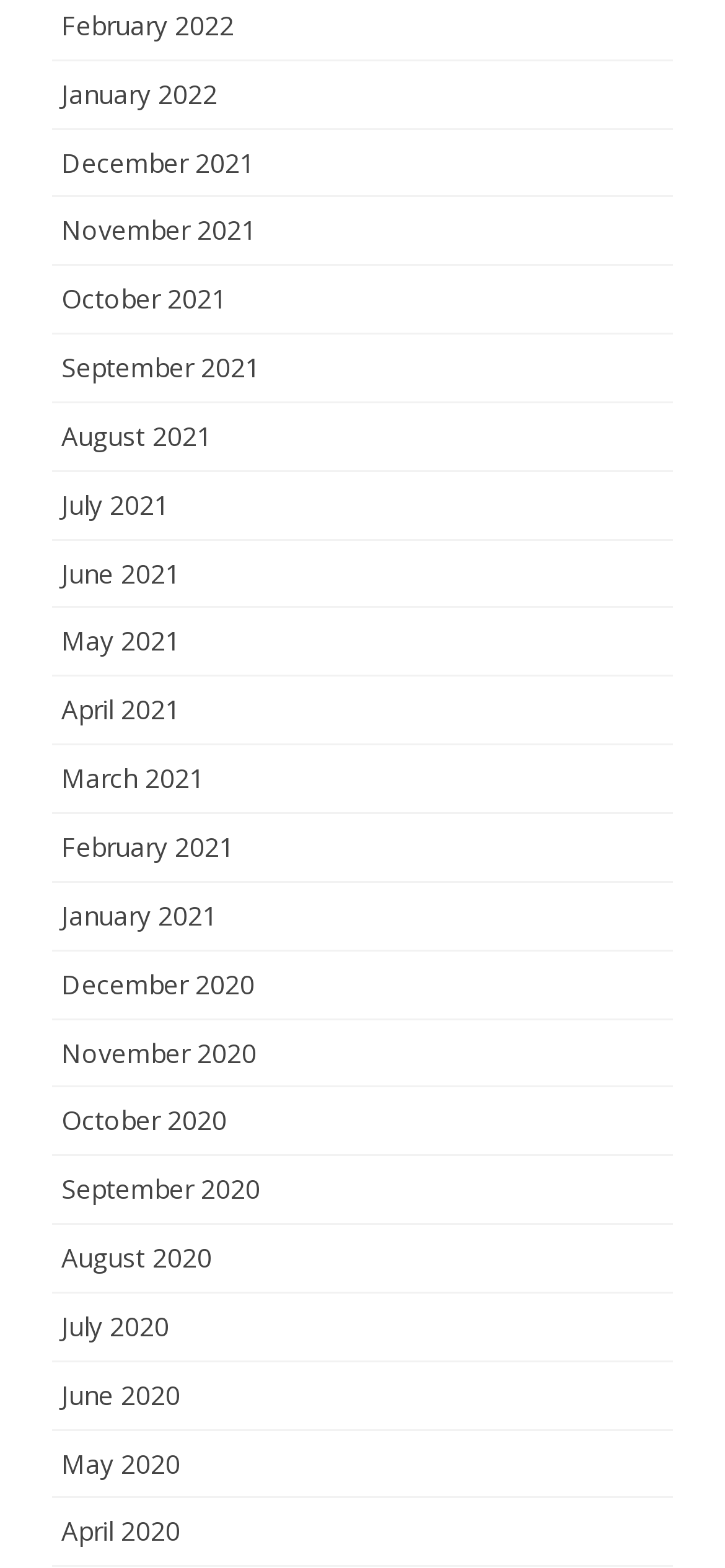Identify the bounding box coordinates of the specific part of the webpage to click to complete this instruction: "view February 2022".

[0.085, 0.005, 0.323, 0.027]